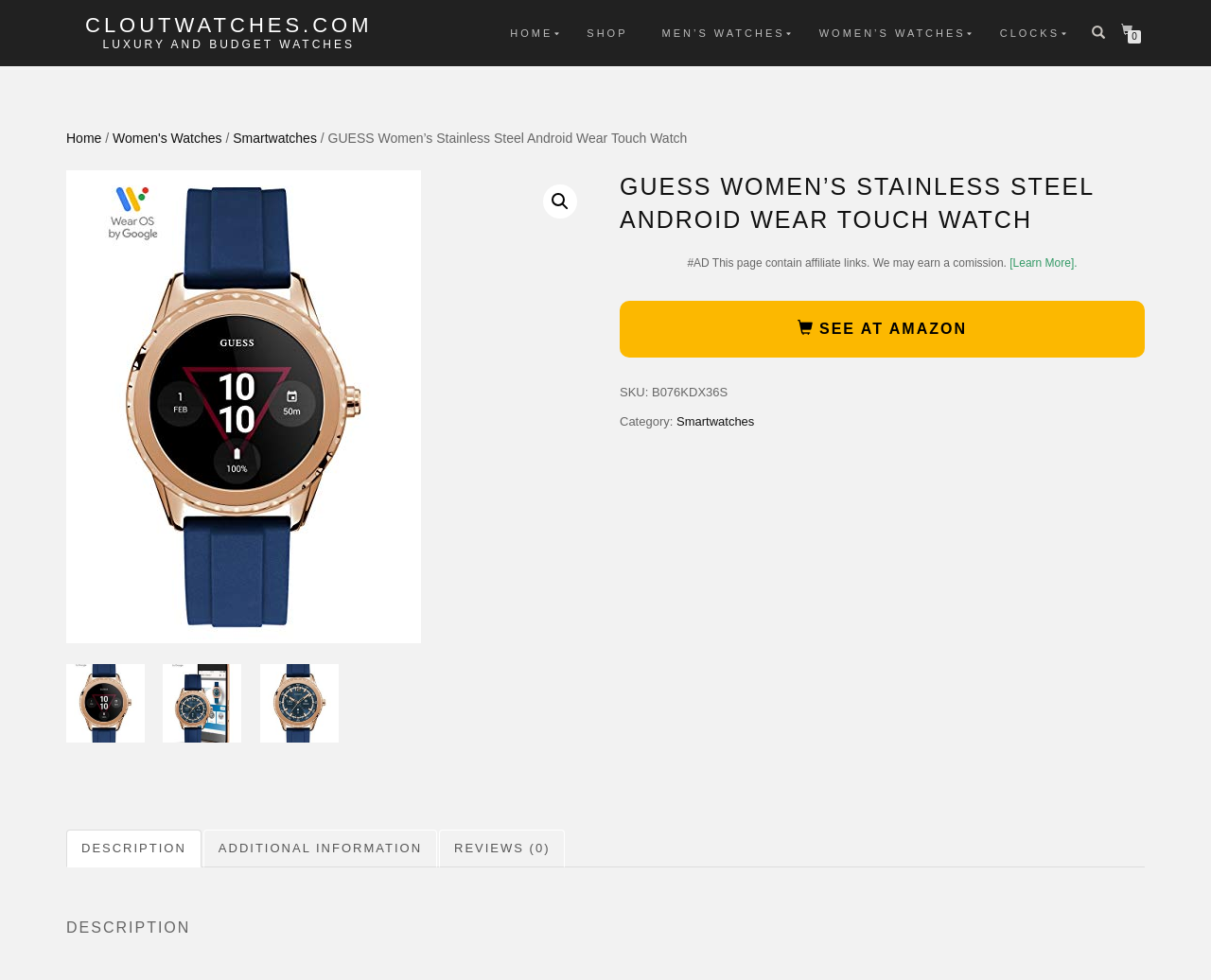What is the category of the watch?
Please provide a comprehensive answer based on the information in the image.

I found the answer by looking at the StaticText 'Category:' and its corresponding link 'Smartwatches'. This indicates that the category of the watch is Smartwatches.